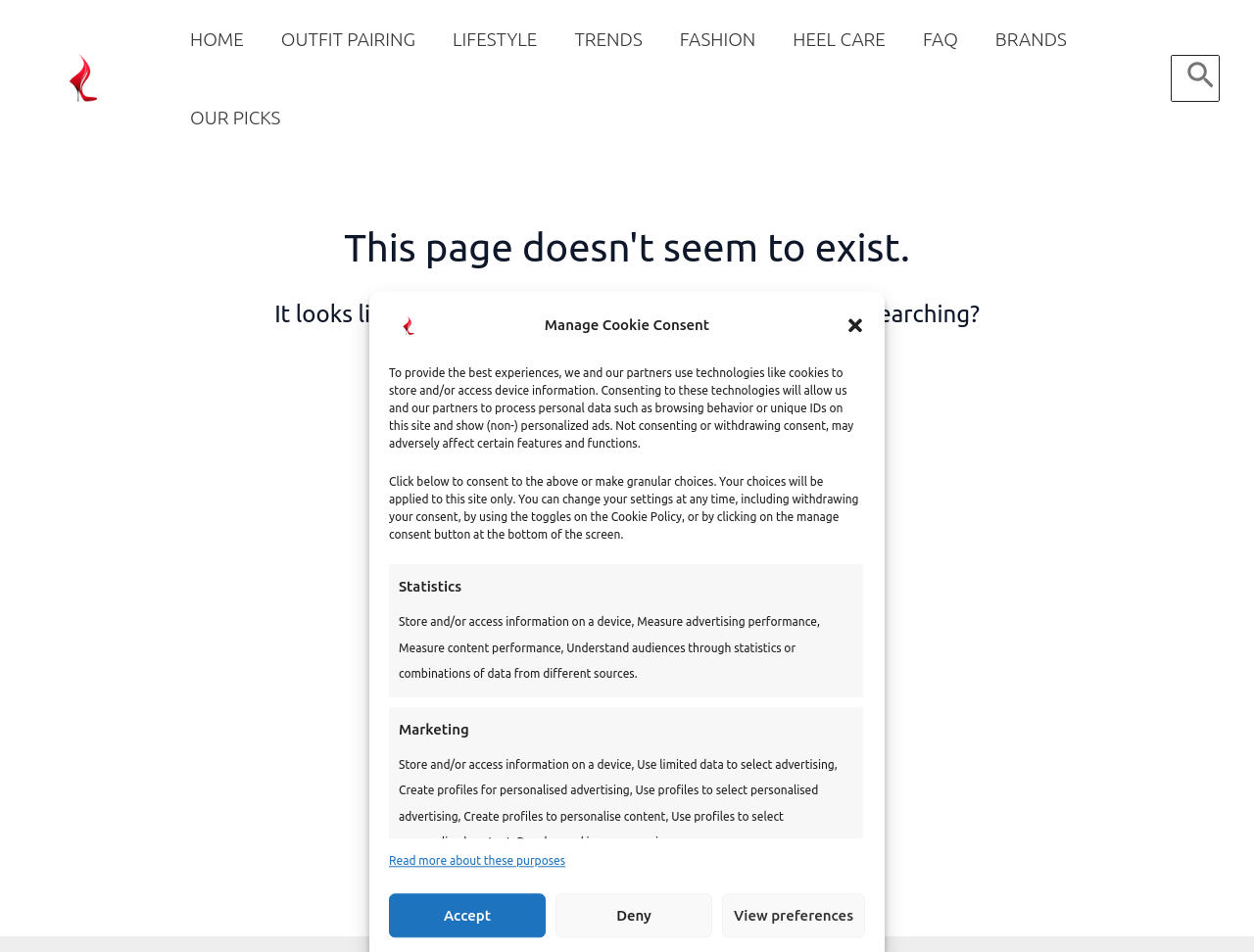By analyzing the image, answer the following question with a detailed response: What is the purpose of the 'Statistics' section?

The 'Statistics' section is located in the middle of the page, and it lists several purposes, including 'Measure advertising performance', 'Measure content performance', and 'Understand audiences through statistics or combinations of data from different sources'. This section is related to the use of data and statistics on the website.